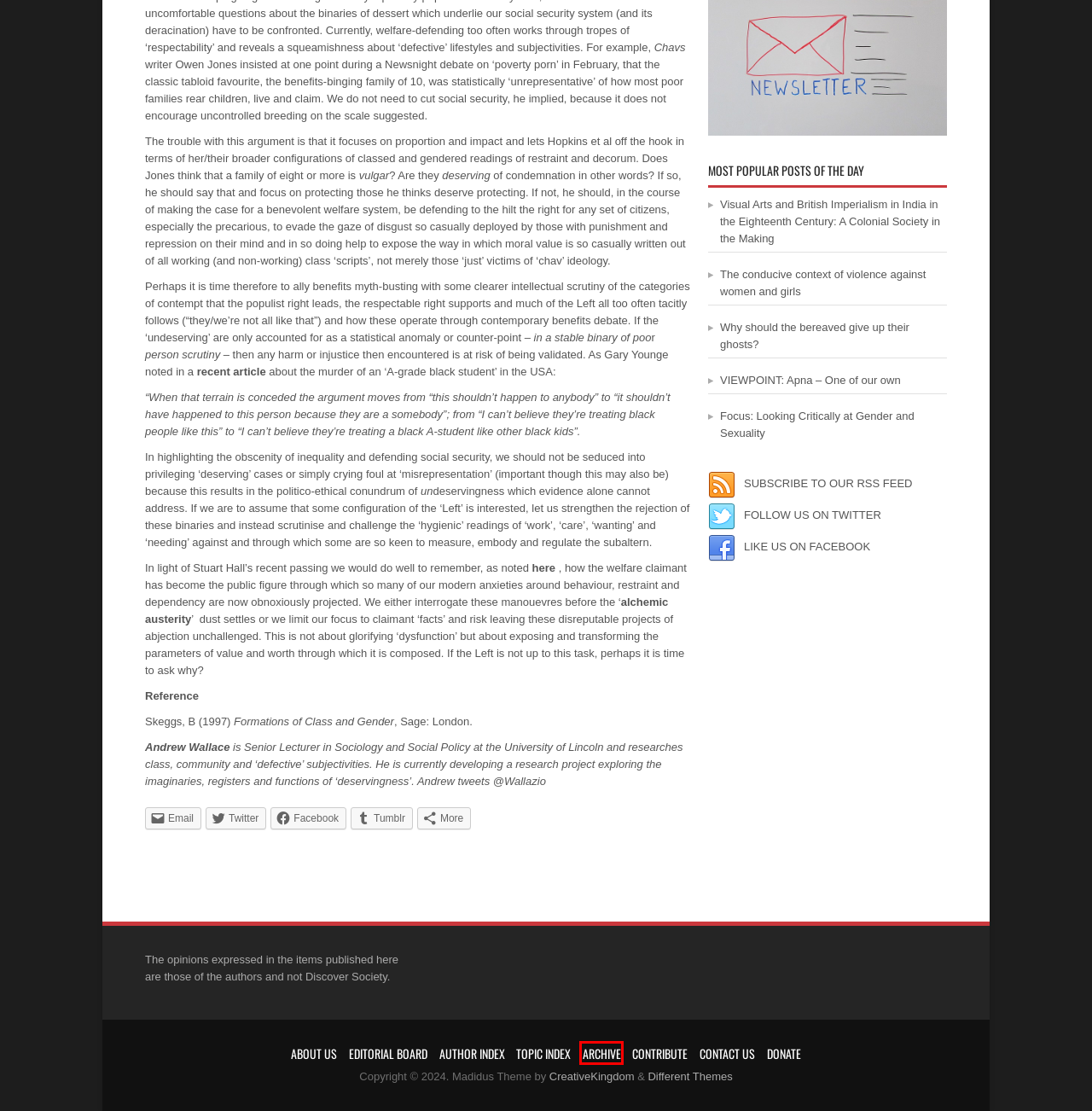Given a screenshot of a webpage with a red bounding box around a UI element, please identify the most appropriate webpage description that matches the new webpage after you click on the element. Here are the candidates:
A. Why should the bereaved give up their ghosts? | Discover Society
B. VIEWPOINT: Apna – One of our own | Discover Society
C. Discover Society
D. Archive | Measured – Factual – Critical
E. Contribute | Measured – Factual – Critical
F. Topic Index | Measured – Factual – Critical
G. Editorial Board | Measured – Factual – Critical
H. Focus: Looking Critically at Gender and Sexuality | Discover Society

D